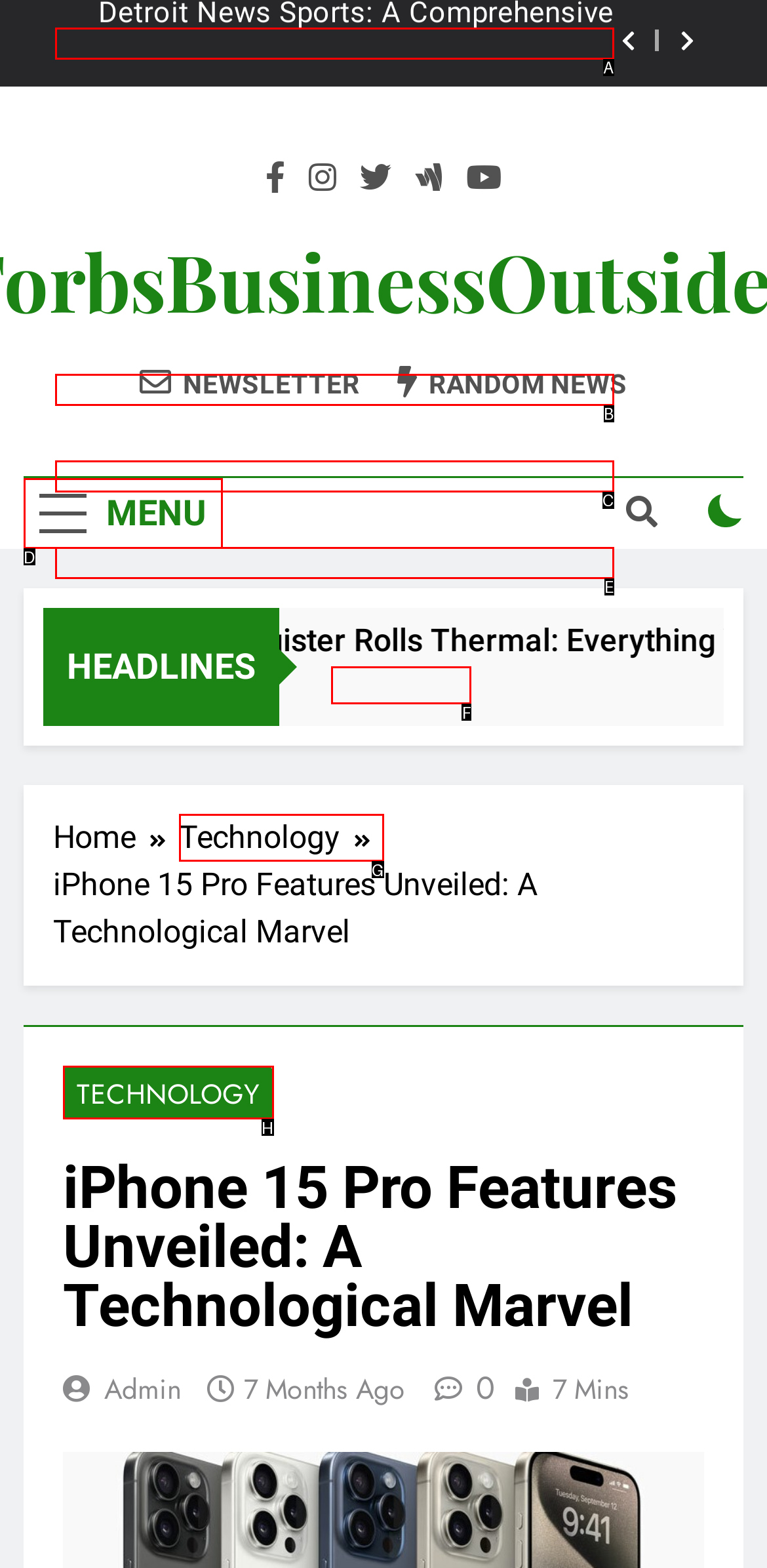From the options shown, which one fits the description: 2 weeks ago2 weeks ago? Respond with the appropriate letter.

F